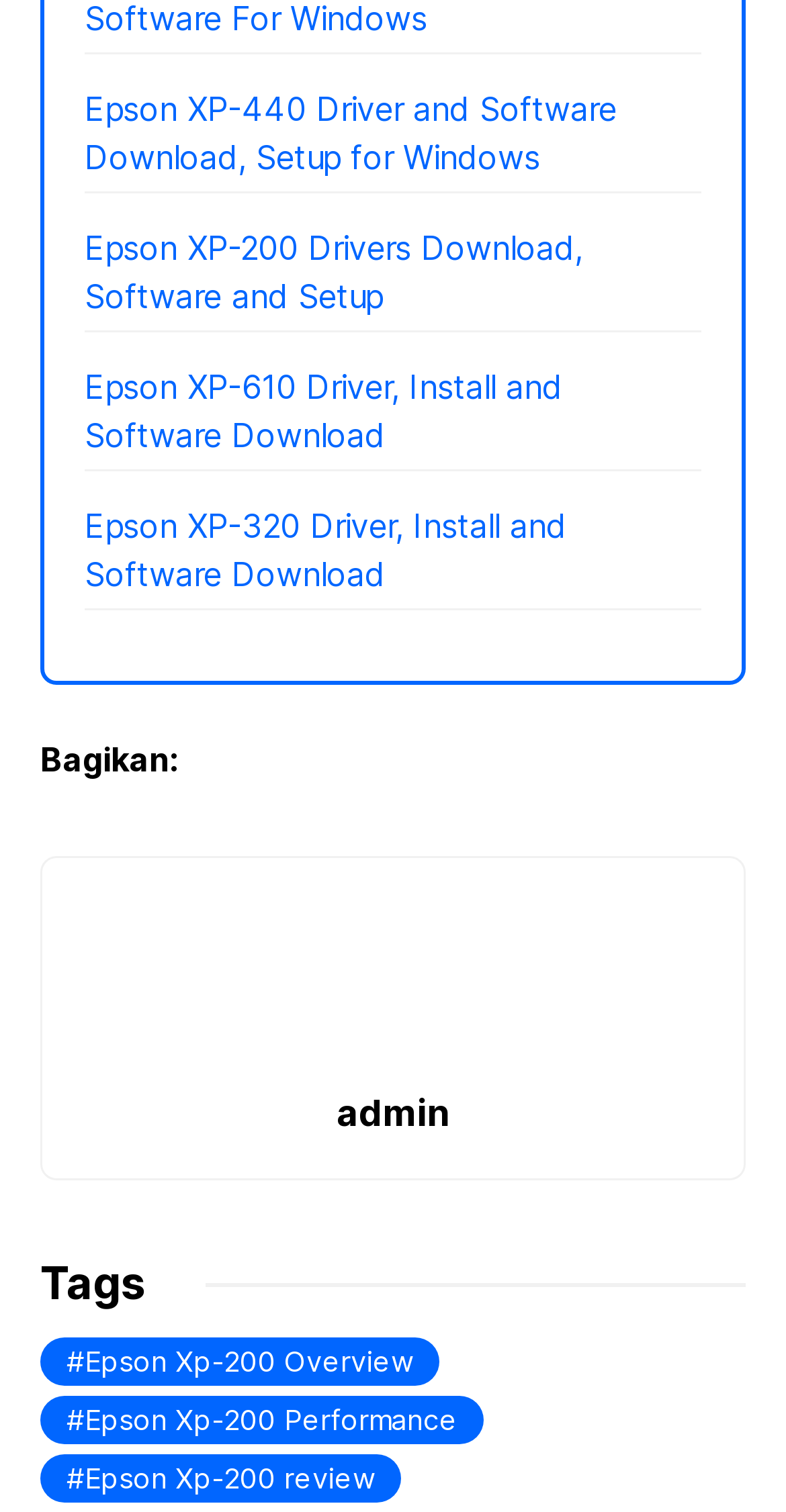Identify and provide the bounding box for the element described by: "Epson Xp-200 review".

[0.051, 0.962, 0.51, 0.994]